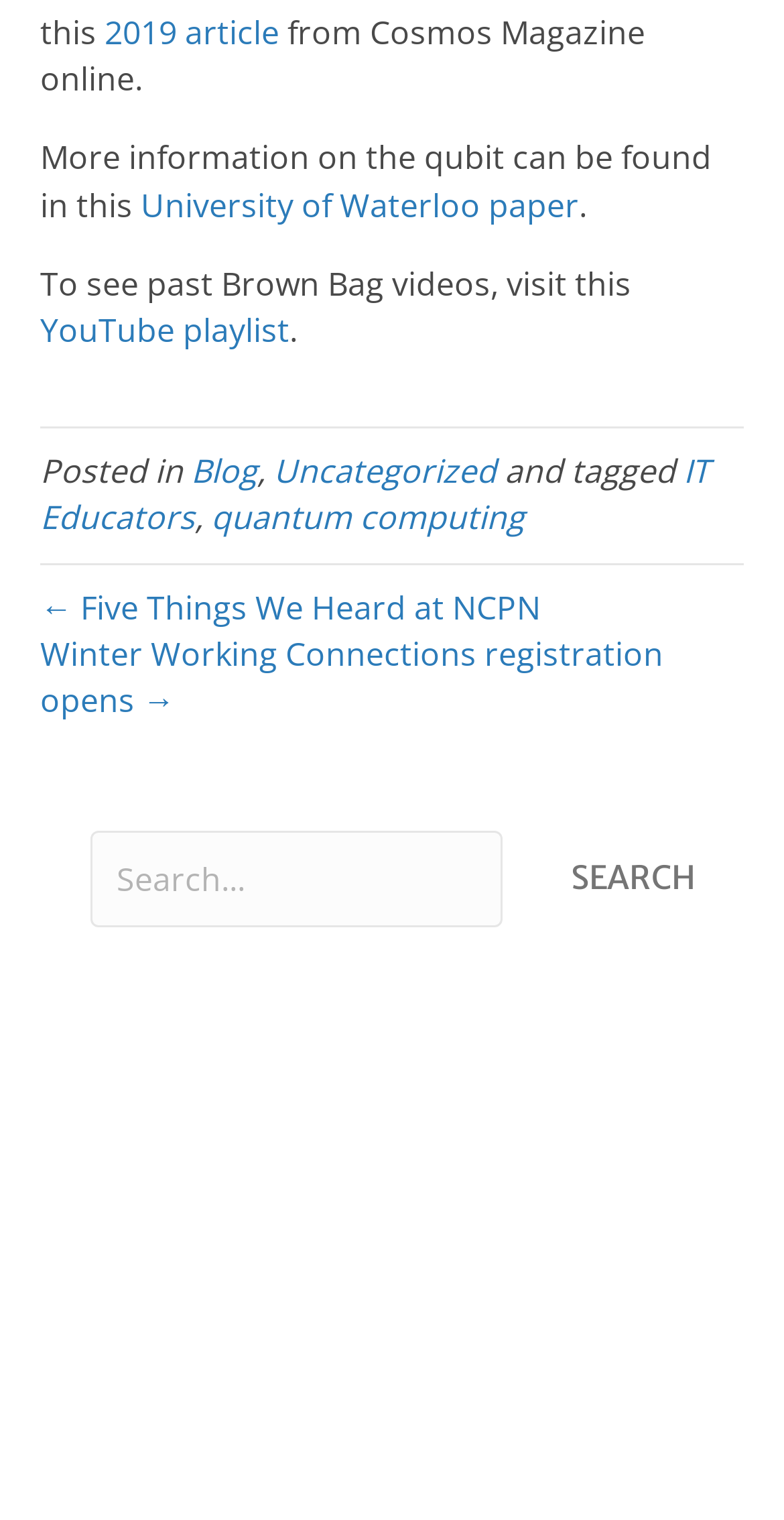Pinpoint the bounding box coordinates of the area that should be clicked to complete the following instruction: "search for something". The coordinates must be given as four float numbers between 0 and 1, i.e., [left, top, right, bottom].

[0.115, 0.547, 0.641, 0.61]